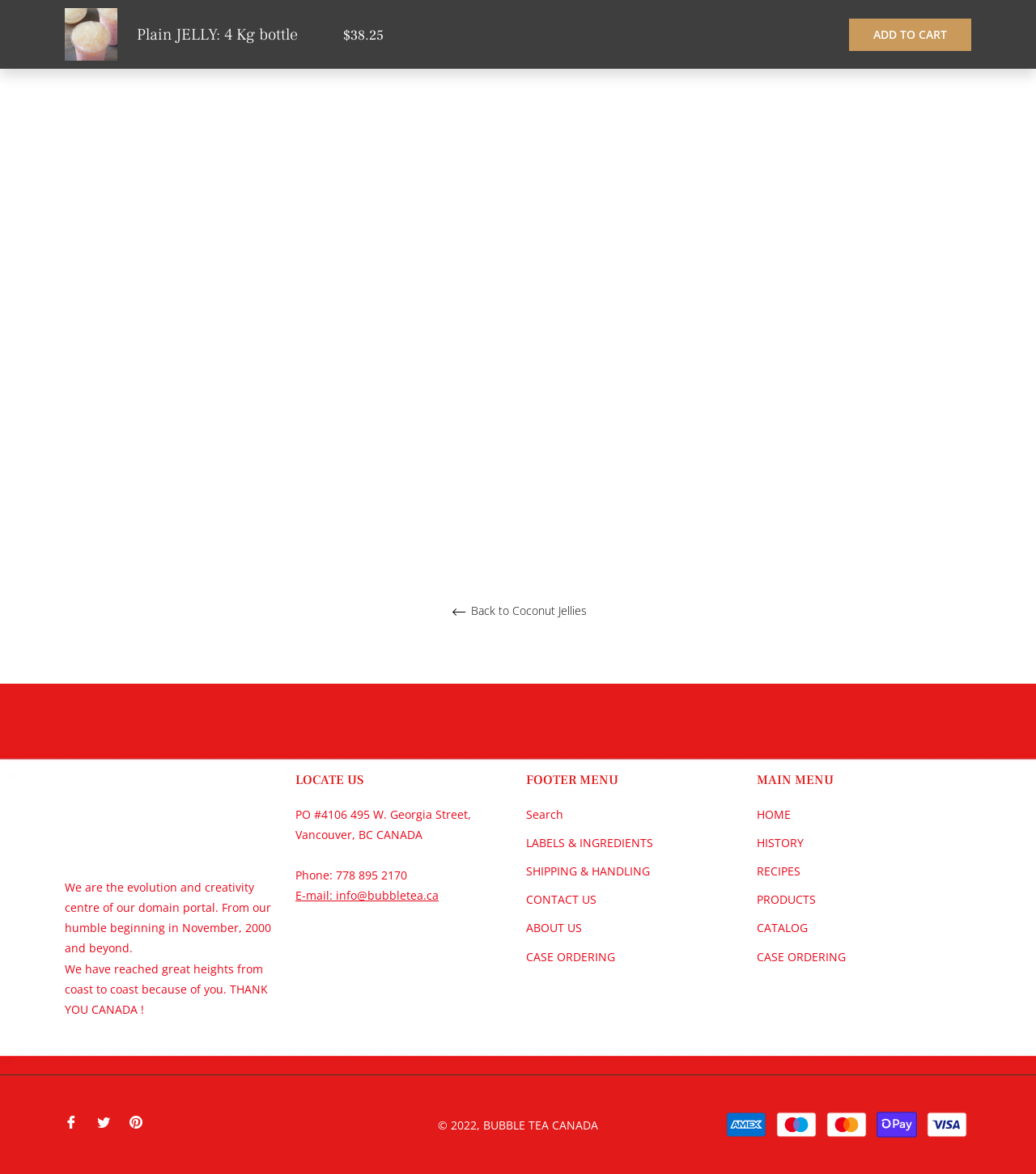Locate the bounding box of the UI element based on this description: "SHIPPING & HANDLING". Provide four float numbers between 0 and 1 as [left, top, right, bottom].

[0.508, 0.735, 0.627, 0.749]